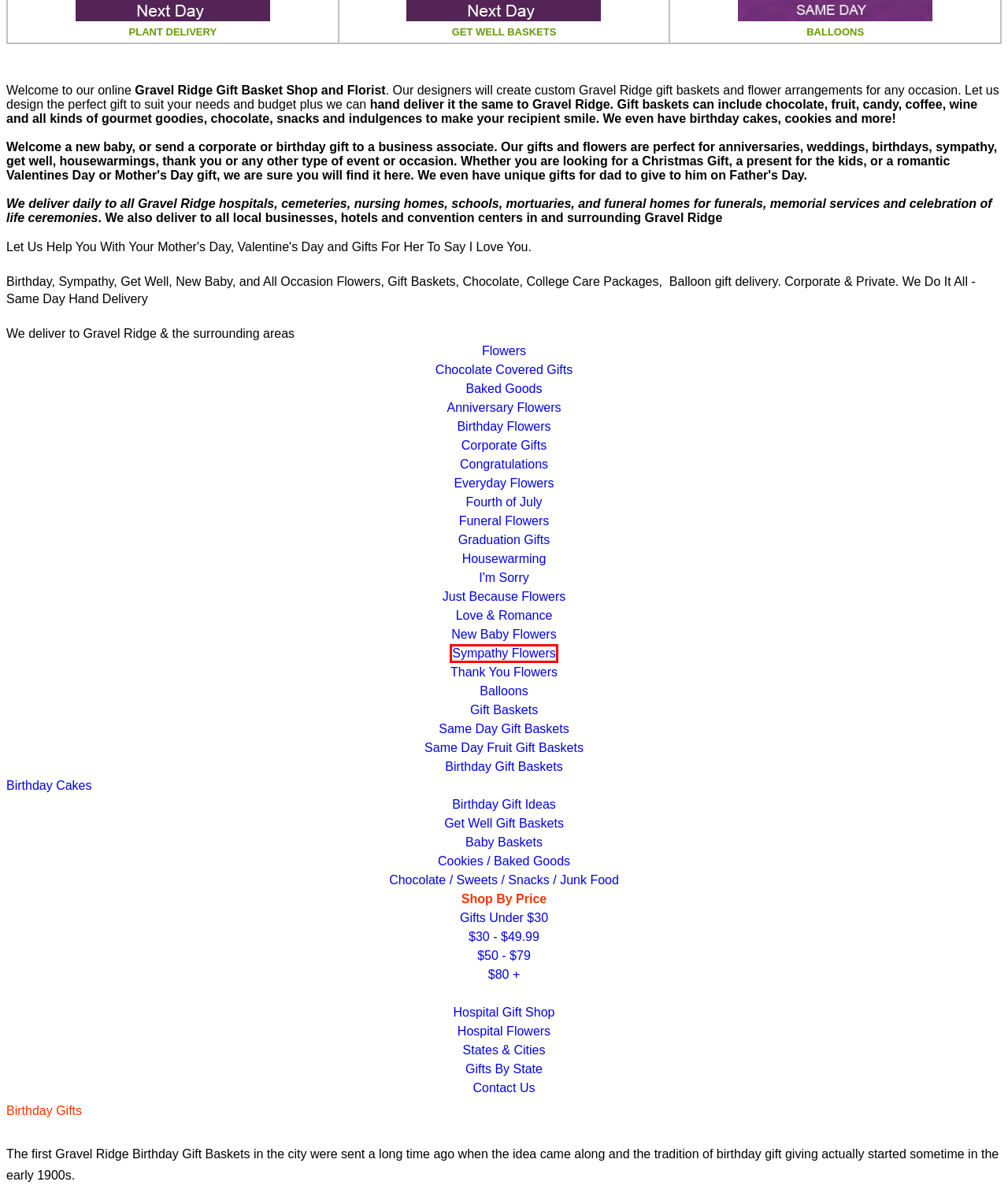Given a screenshot of a webpage with a red bounding box around an element, choose the most appropriate webpage description for the new page displayed after clicking the element within the bounding box. Here are the candidates:
A. Chocolate Delivery | Chocolate Basket | FromYouFlowers
B. Inexpensive Flowers | FromYouFlowers
C. Birthday Gift Baskets | Birthday Baskets
D. Same Day Gift Delivery: Gift Baskets Wine and Fruit Baskets Delivered Today
E. Sympathy Flowers & Gifts - FromYouFlowers
F. Birthday Gift Ideas | FromYouFlowers
G. Gift Baskets Same Day Delivery Nationwide
H. Same Day Gift Delivery: Gift Baskets Chocolate Fruit Delivered Today

E